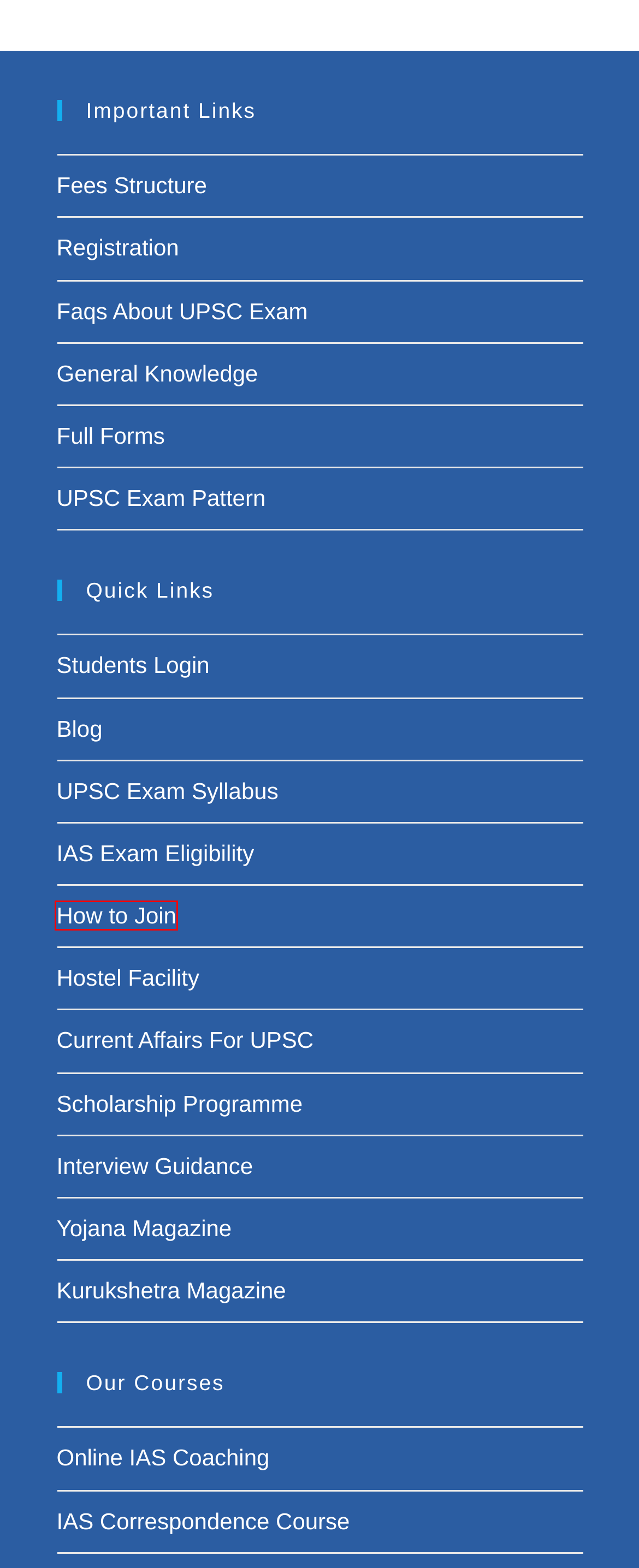Look at the screenshot of the webpage and find the element within the red bounding box. Choose the webpage description that best fits the new webpage that will appear after clicking the element. Here are the candidates:
A. IAS Exam Eligibility 2020 | Age Limit | Qualification | Attempts
B. Section 124A Archives - Elite IAS Academy - Best IAS Coaching in Delhi
C. Frequently Asked Questions About UPSC Exam - Elite IAS Academy
D. How to Join Elite IAS Academy for UPSC Exam Preparation
E. Best UPSC Coaching in Delhi With Fees Structure | IAS Coaching Fee Structure
F. NITI Aayog (National Institution for Transforming India) - Elite IAS Academy
G. UPSC Exam Pattern and Three Stages of the IAS Exam - Elite IAS Academy
H. General Knowledge , Current & Static GK India, Word - Elite IAS Academy

D